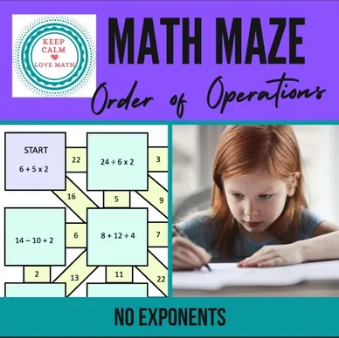Answer briefly with one word or phrase:
Is the activity suitable for students who have learned exponents?

No